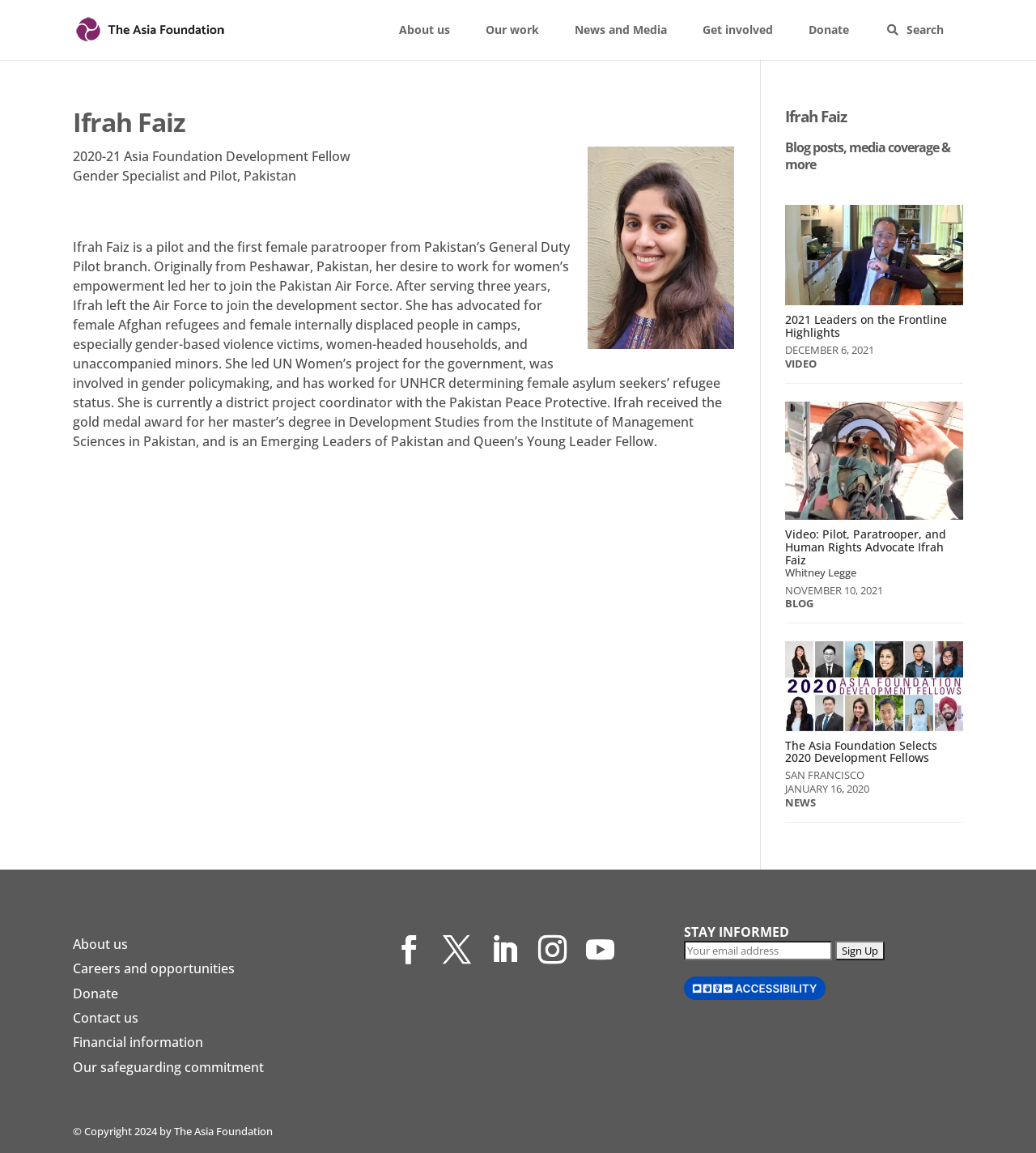What is the purpose of the textbox at the bottom of the webpage?
Offer a detailed and exhaustive answer to the question.

I found the answer by looking at the bottom of the webpage, where I saw a textbox with a label 'Enter your email address'. This suggests that the purpose of the textbox is to allow users to enter their email address, likely to sign up for a newsletter or stay informed about the organization.